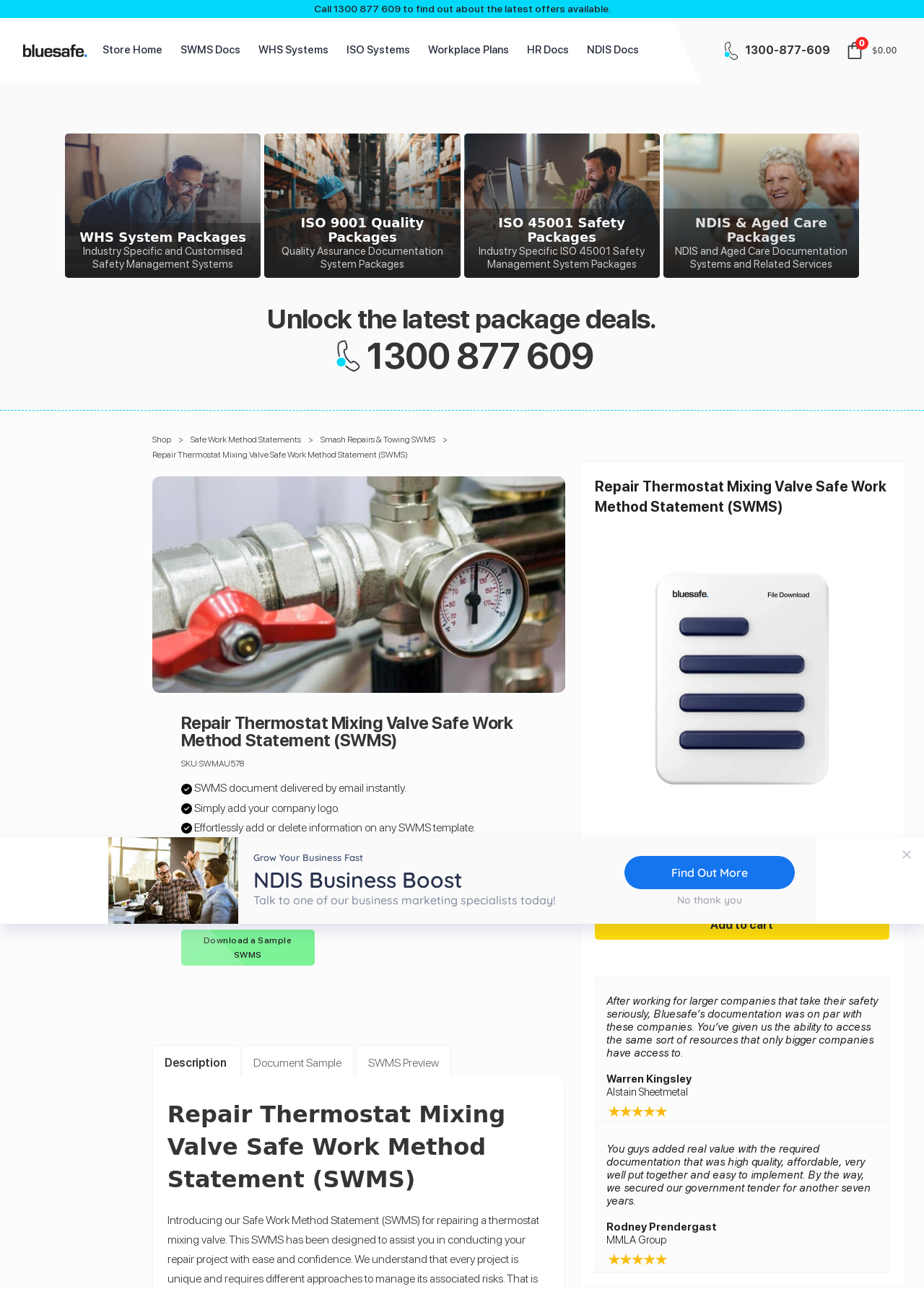Generate the text of the webpage's primary heading.

Repair Thermostat Mixing Valve Safe Work Method Statement (SWMS)